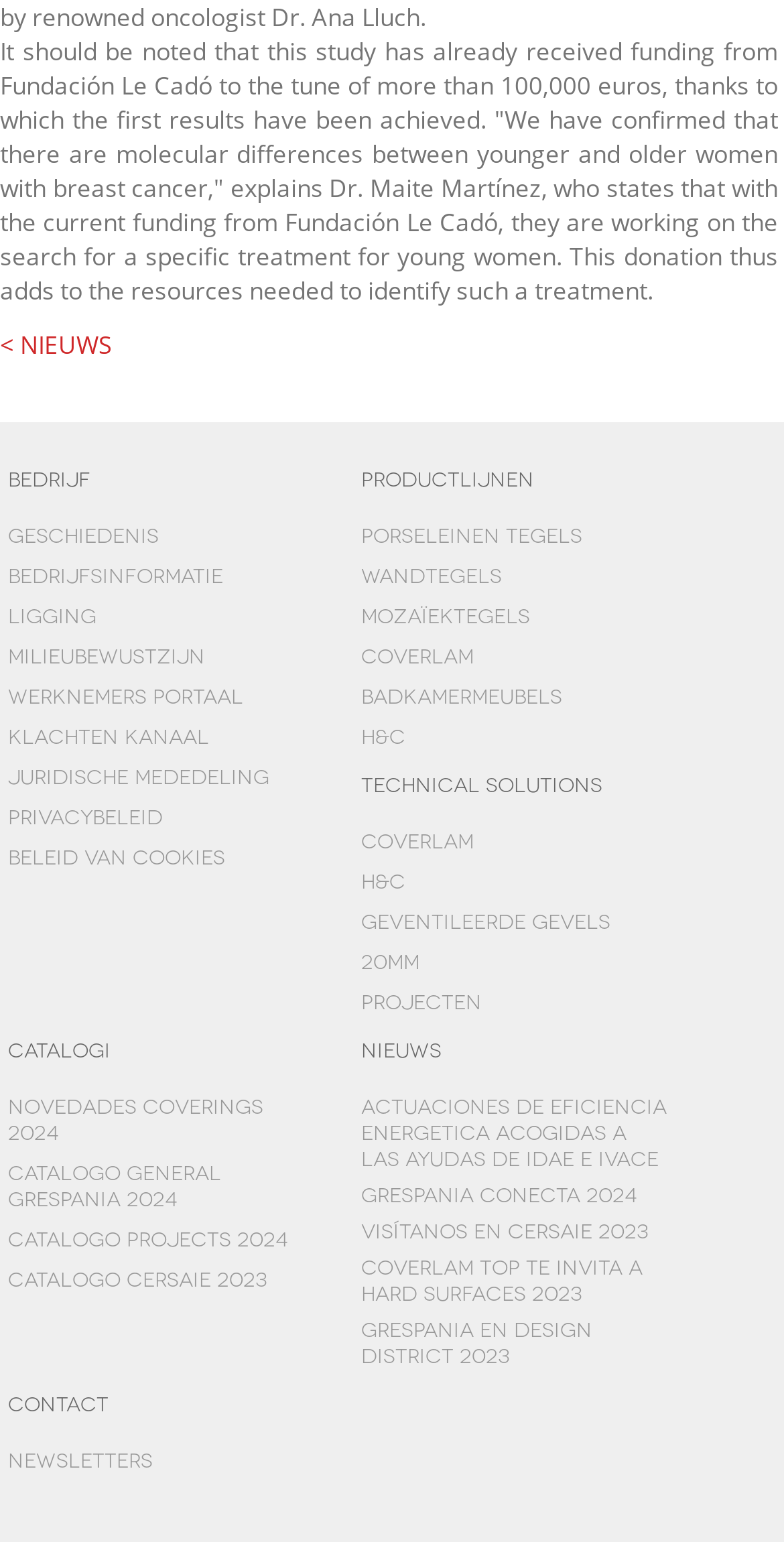Identify the bounding box for the described UI element: "CATALOGO PROJECTS 2024".

[0.01, 0.794, 0.402, 0.817]